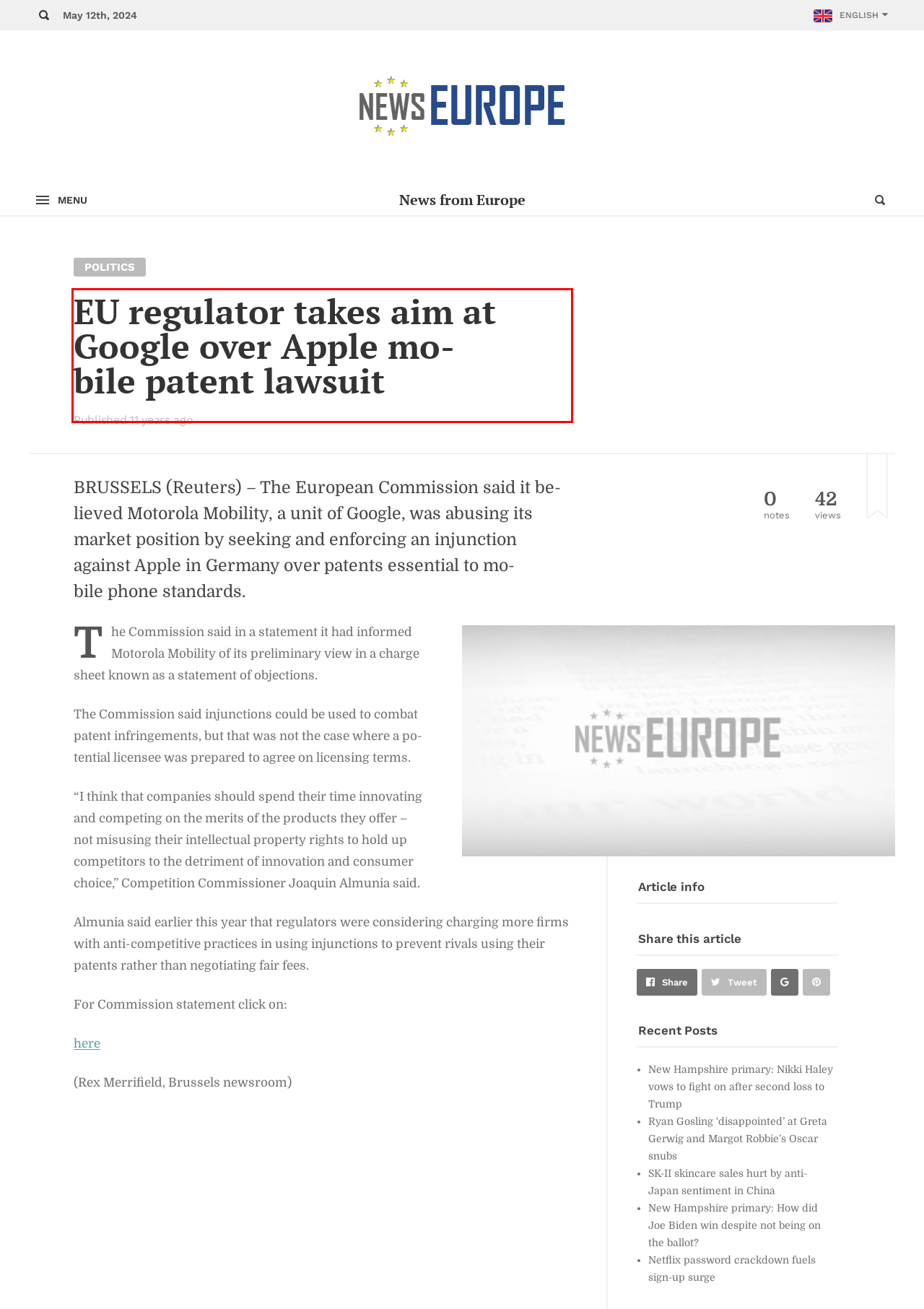Please analyze the provided webpage screenshot and perform OCR to extract the text content from the red rectangle bounding box.

BRUS­SELS (Reuters) – The Eu­ro­pean Com­mis­sion said it be­lieved Mo­torola Mo­bil­ity, a unit of Google, was abus­ing its mar­ket po­si­tion by seek­ing and en­forc­ing an in­junc­tion against Ap­ple in Ger­many over patents es­sen­tial to mo­bile phone stan­dards.